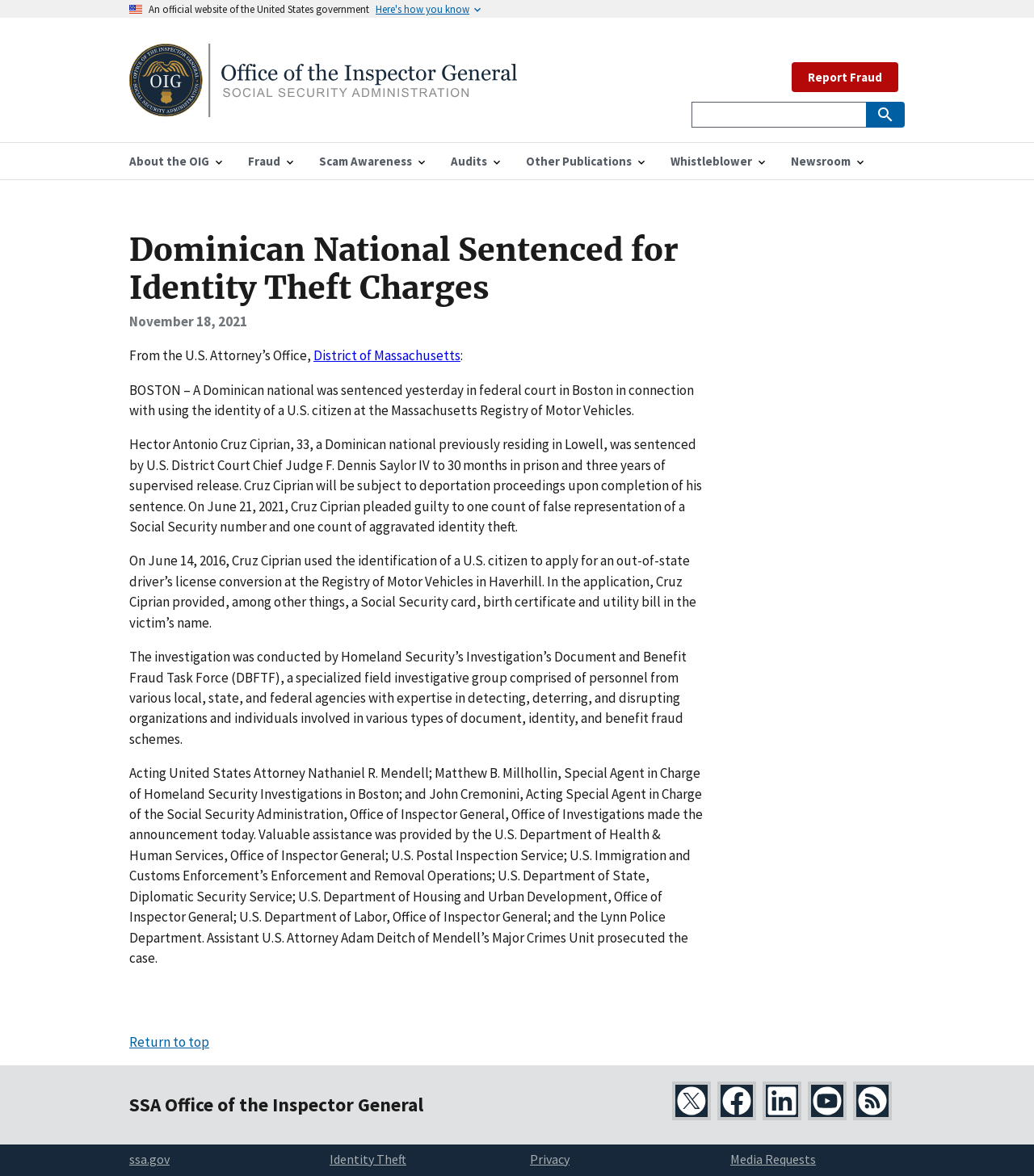Please identify the bounding box coordinates of the region to click in order to complete the task: "Search for something". The coordinates must be four float numbers between 0 and 1, specified as [left, top, right, bottom].

[0.669, 0.087, 0.875, 0.109]